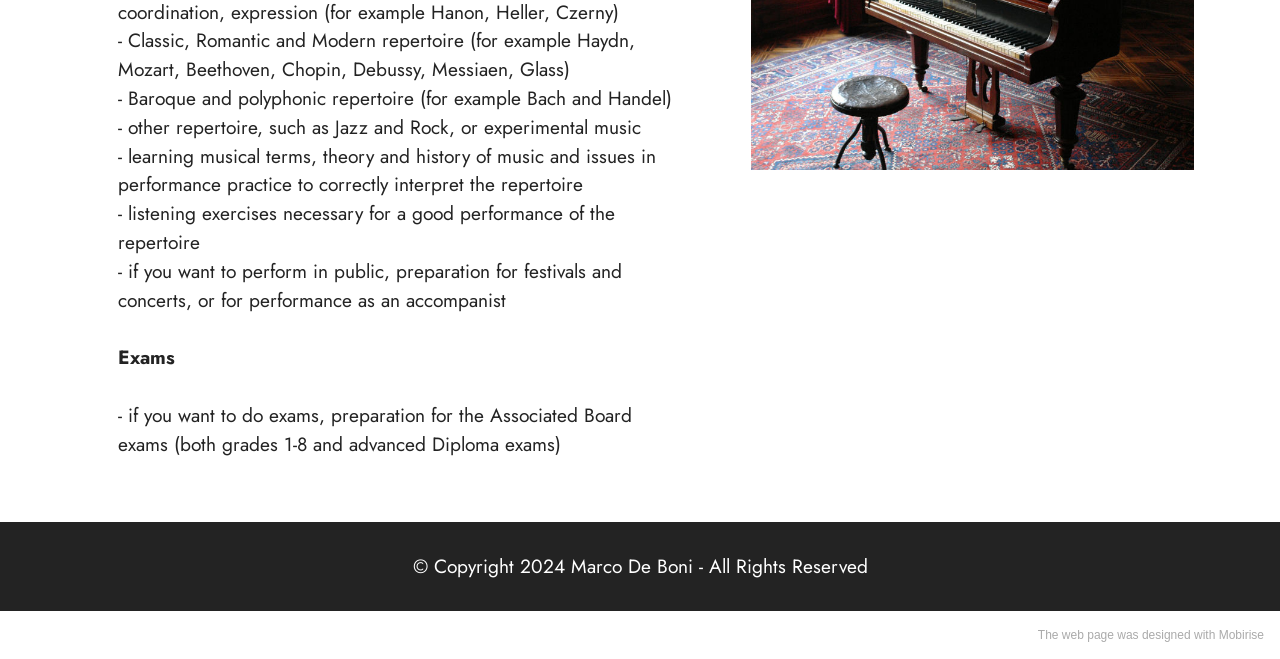Identify the bounding box coordinates for the UI element described as follows: "How Drug Benefits Work". Ensure the coordinates are four float numbers between 0 and 1, formatted as [left, top, right, bottom].

None